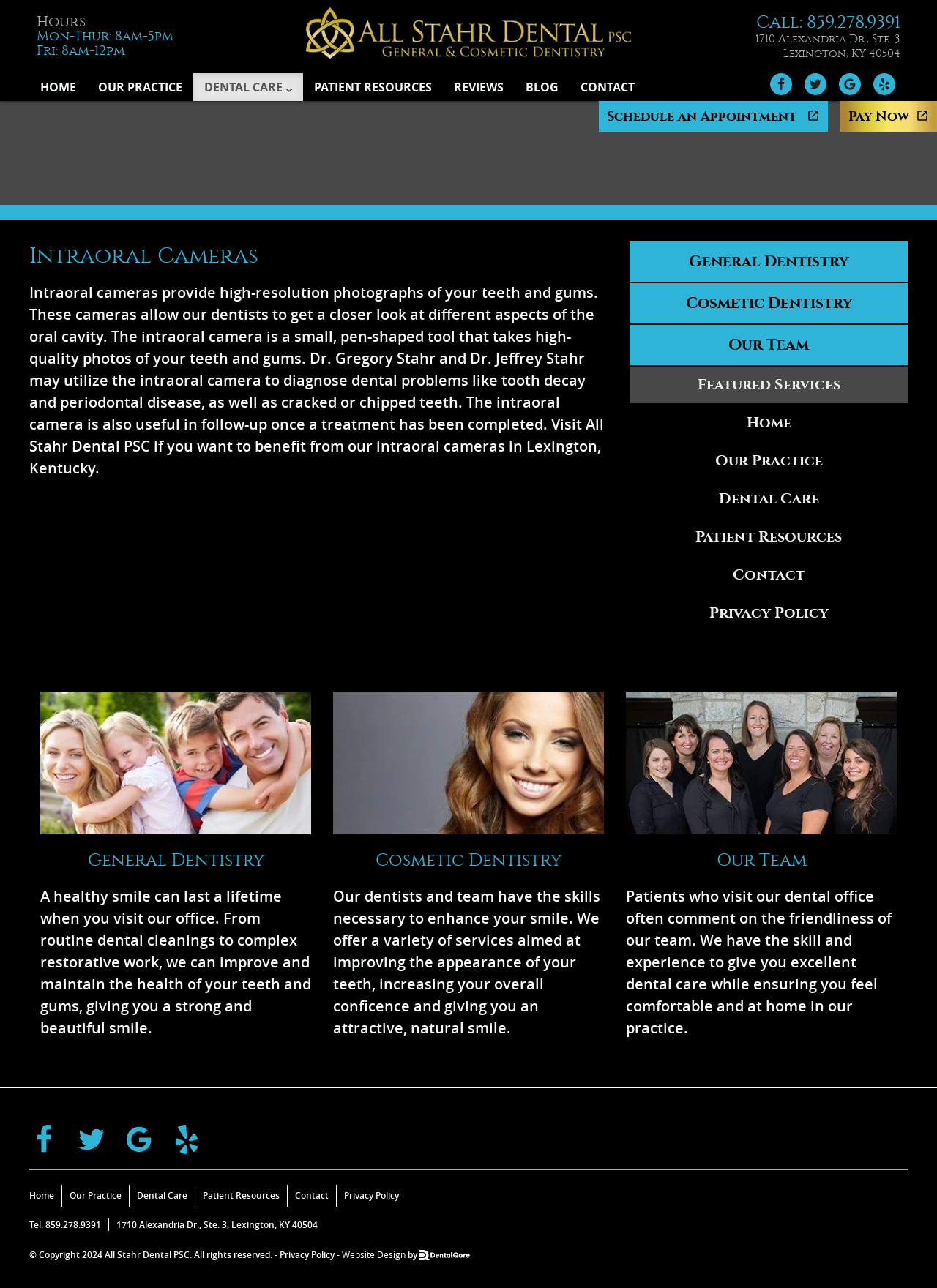Pinpoint the bounding box coordinates of the area that must be clicked to complete this instruction: "Visit the Facebook page".

[0.822, 0.062, 0.855, 0.077]